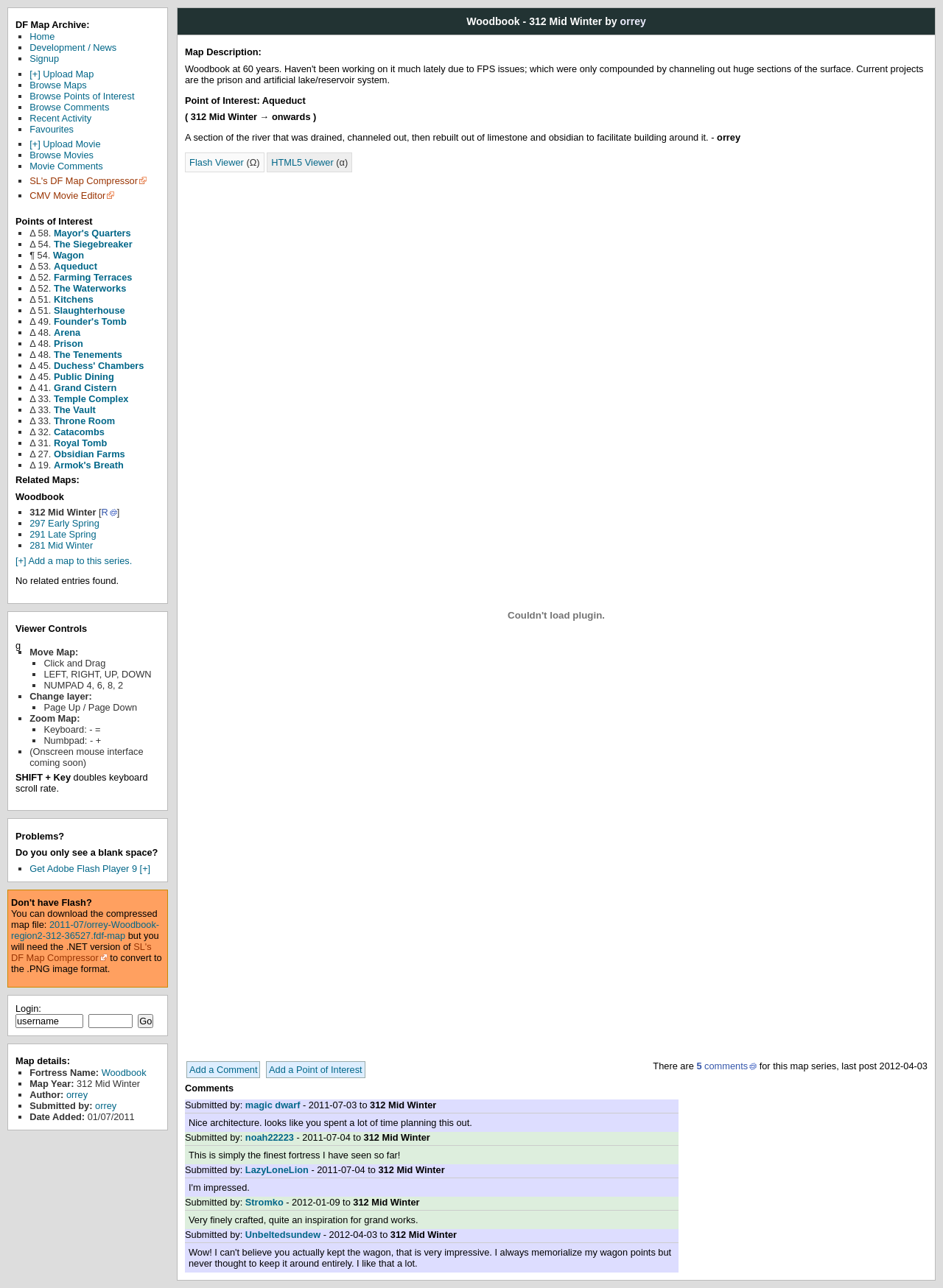Could you indicate the bounding box coordinates of the region to click in order to complete this instruction: "Click privacy practices".

None